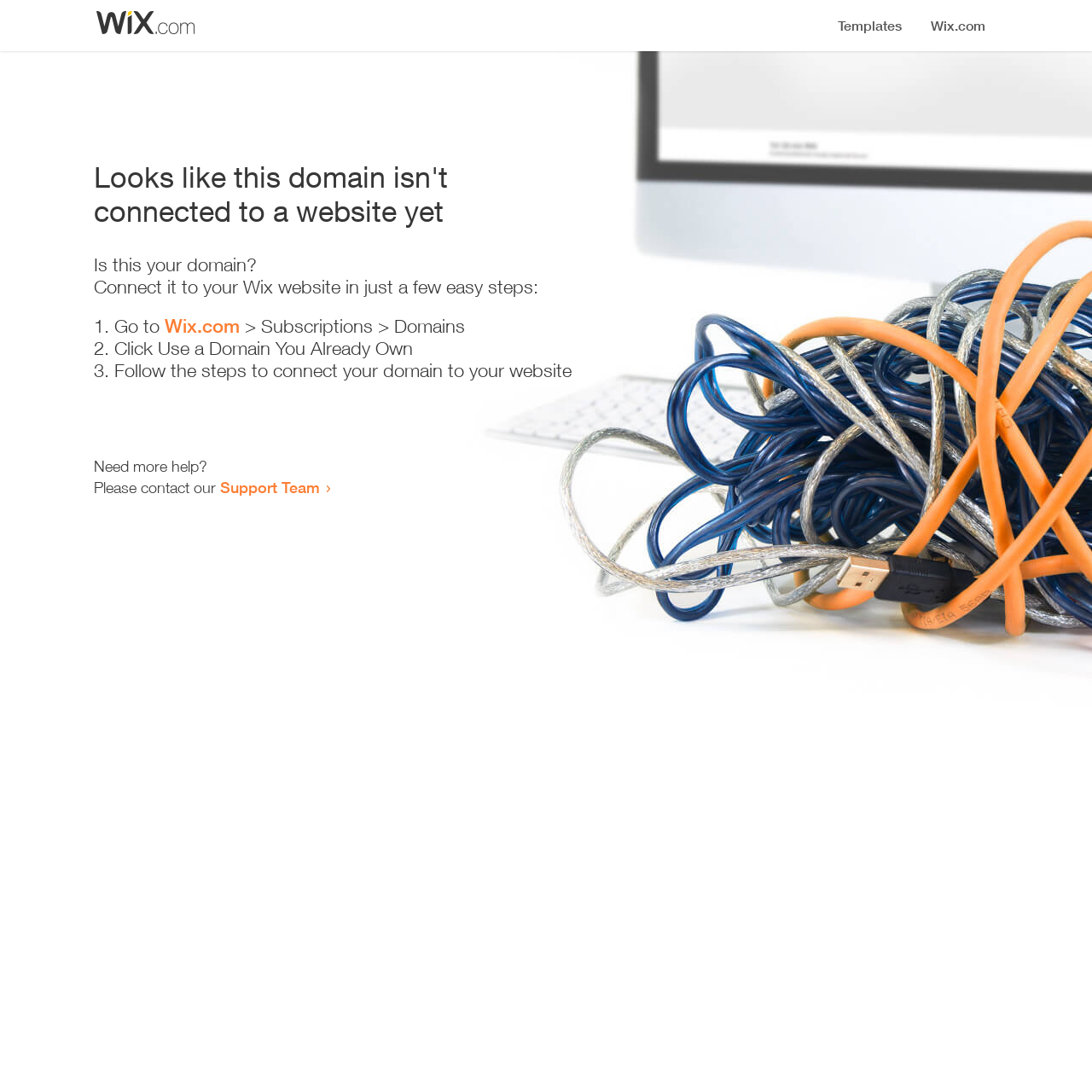Produce an elaborate caption capturing the essence of the webpage.

The webpage appears to be an error page, indicating that a domain is not connected to a website yet. At the top, there is a small image, likely a logo or icon. Below the image, a prominent heading reads "Looks like this domain isn't connected to a website yet". 

Underneath the heading, a series of instructions are provided to connect the domain to a Wix website. The instructions are divided into three steps, each marked with a numbered list marker (1., 2., and 3.). The first step involves going to Wix.com, specifically the Subscriptions > Domains section. The second step is to click "Use a Domain You Already Own", and the third step is to follow the instructions to connect the domain to the website.

At the bottom of the page, there is a section offering additional help, with a message "Need more help?" followed by an invitation to contact the Support Team via a link.